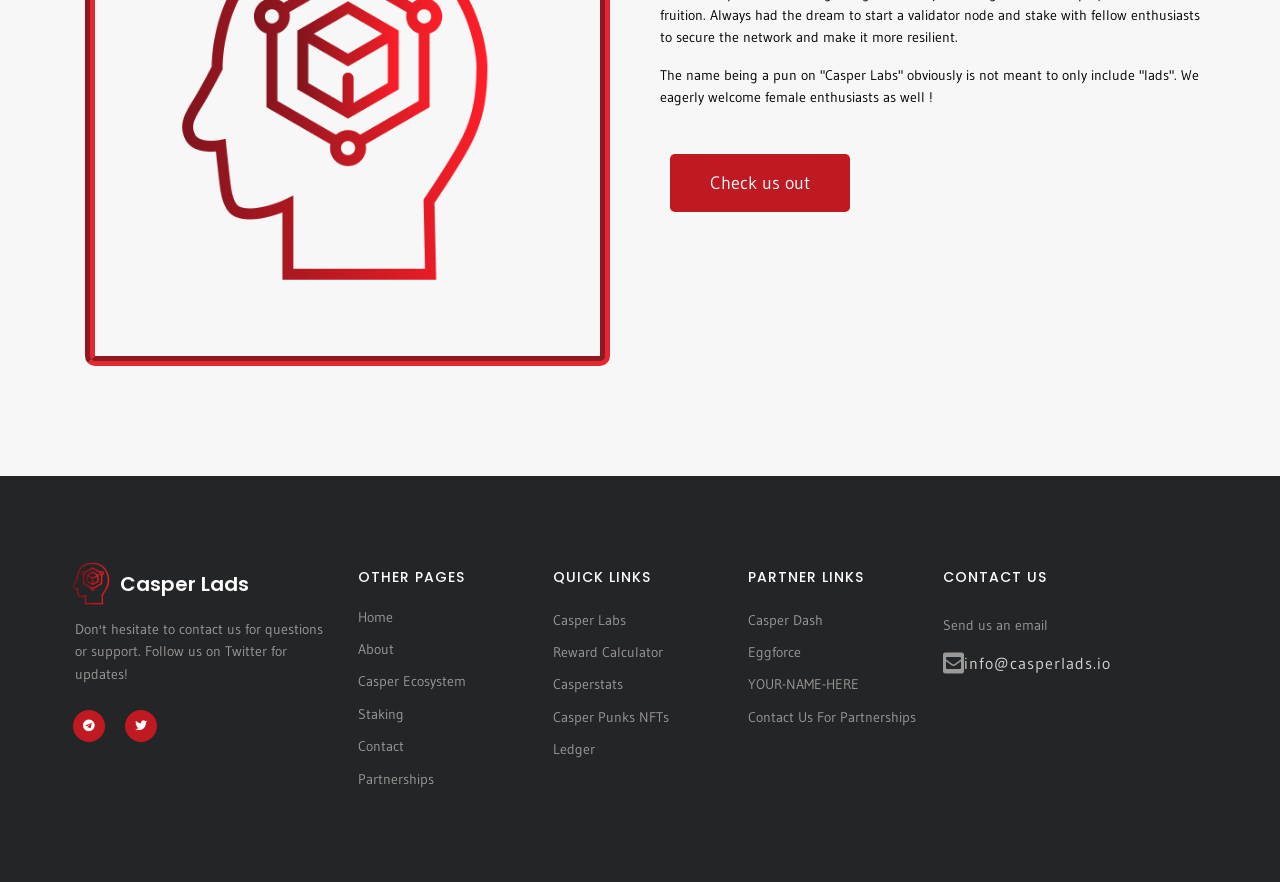Identify the bounding box of the HTML element described here: "Support Us »". Provide the coordinates as four float numbers between 0 and 1: [left, top, right, bottom].

None